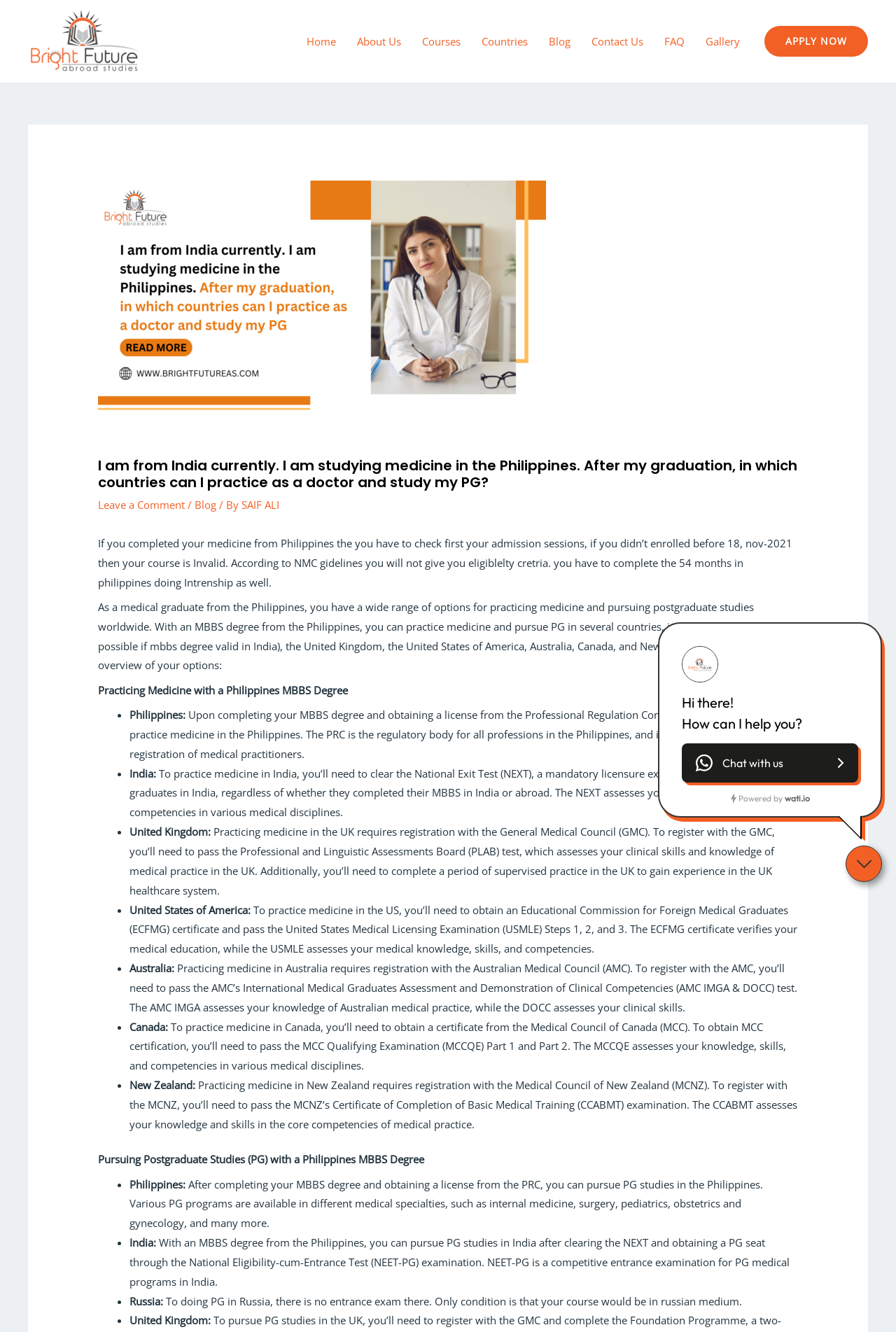Determine the bounding box coordinates of the clickable element to achieve the following action: 'Click the LOGIN link'. Provide the coordinates as four float values between 0 and 1, formatted as [left, top, right, bottom].

None